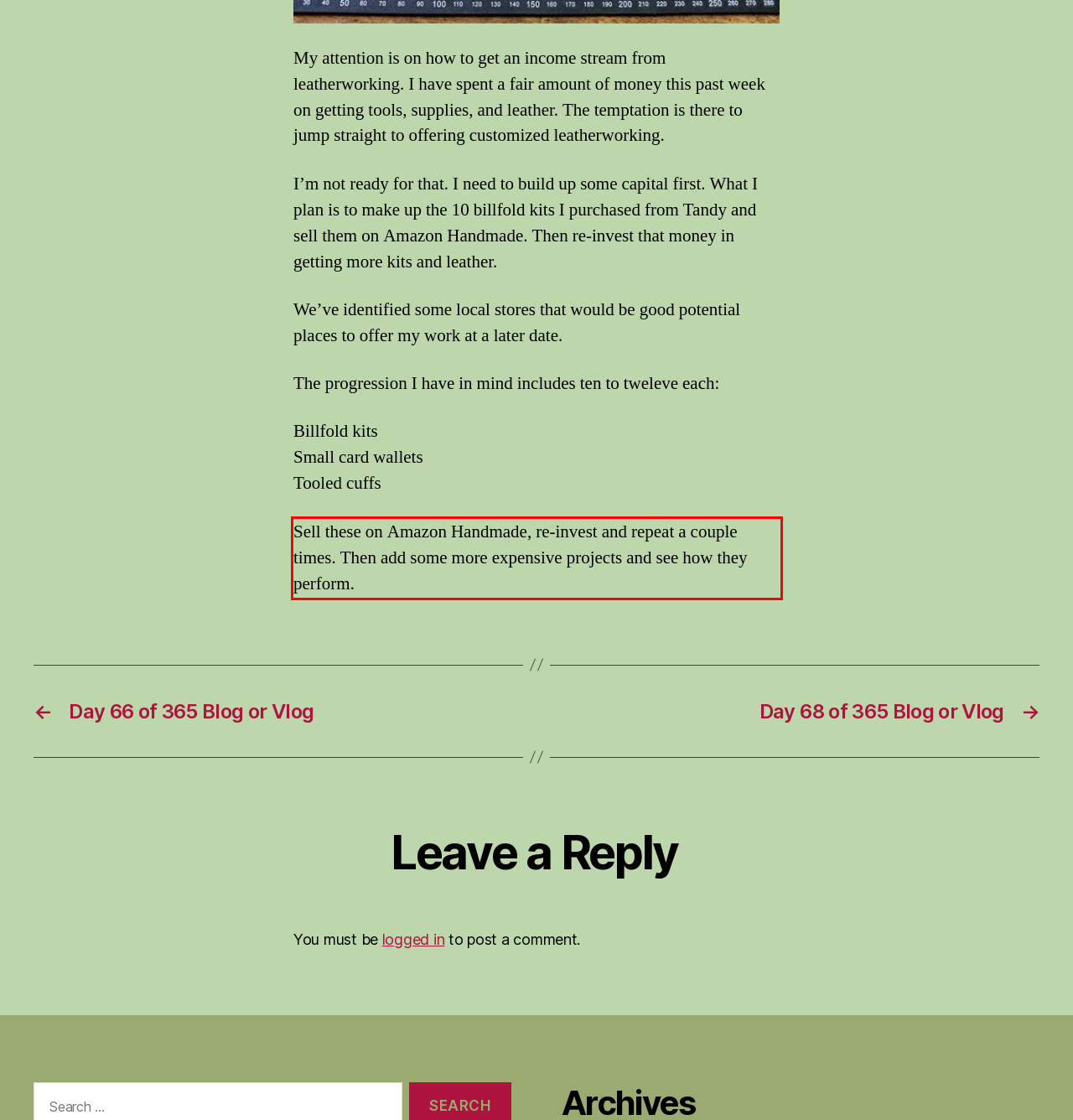Examine the webpage screenshot, find the red bounding box, and extract the text content within this marked area.

Sell these on Amazon Handmade, re-invest and repeat a couple times. Then add some more expensive projects and see how they perform.